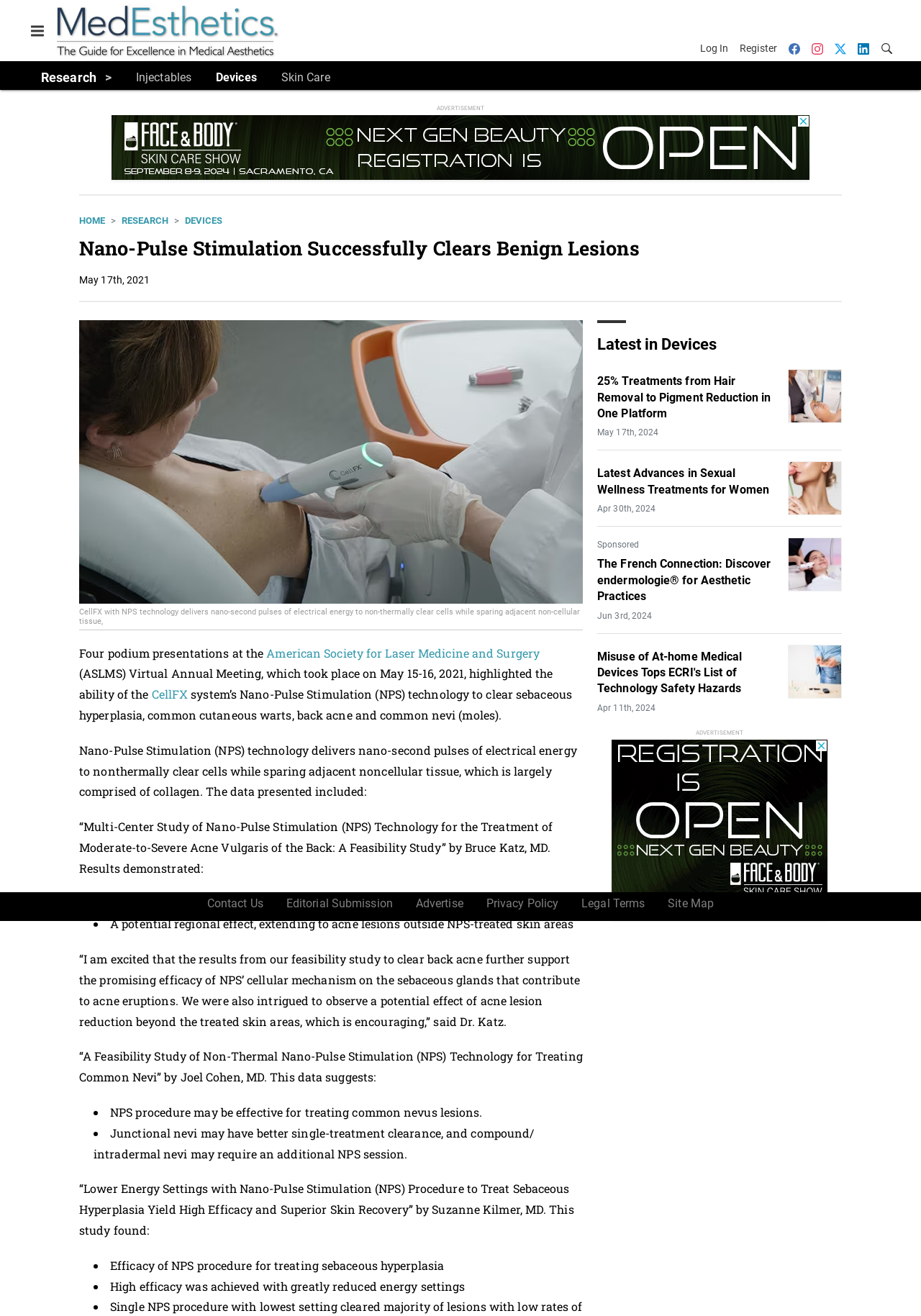Use a single word or phrase to answer the question:
What is the topic of the research presented at the ASLMS Virtual Annual Meeting?

Benign lesions